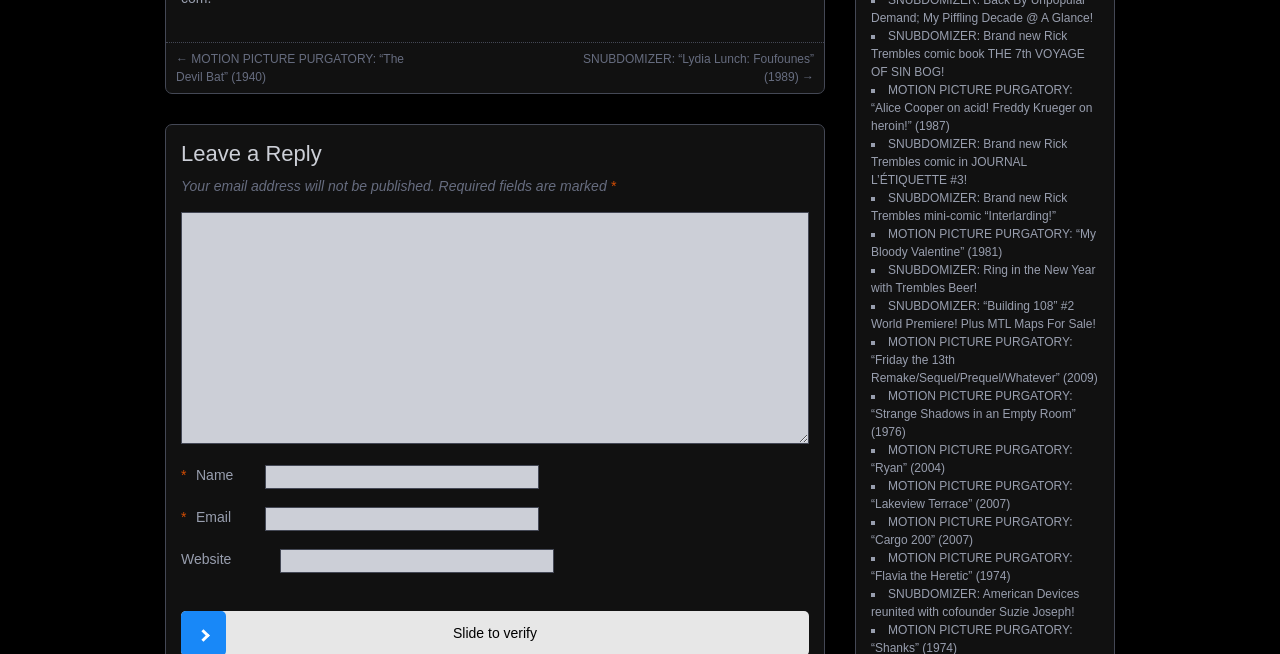Identify the bounding box coordinates of the clickable region required to complete the instruction: "visit club shop". The coordinates should be given as four float numbers within the range of 0 and 1, i.e., [left, top, right, bottom].

None